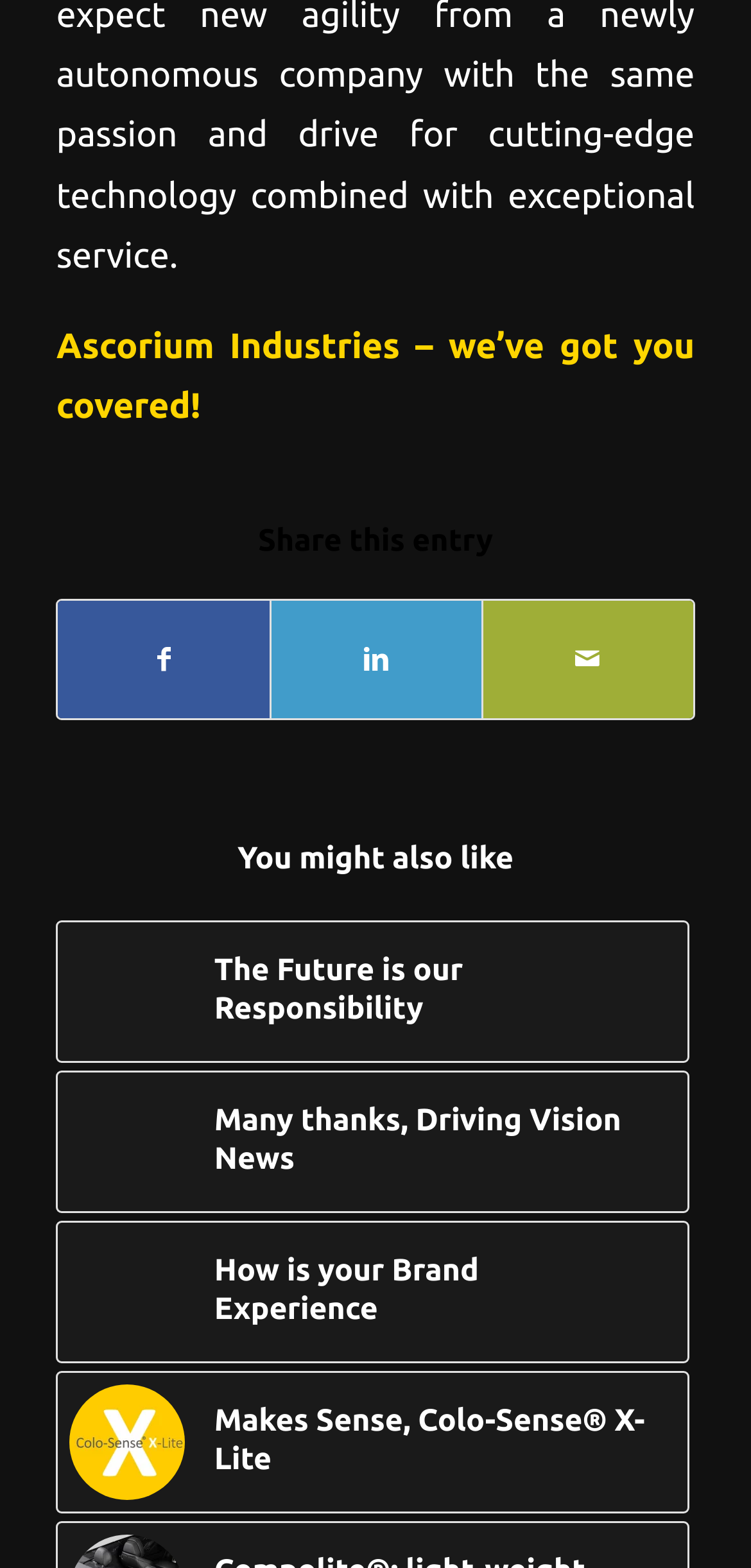Respond to the following question with a brief word or phrase:
How many social media platforms can you share this entry on?

3